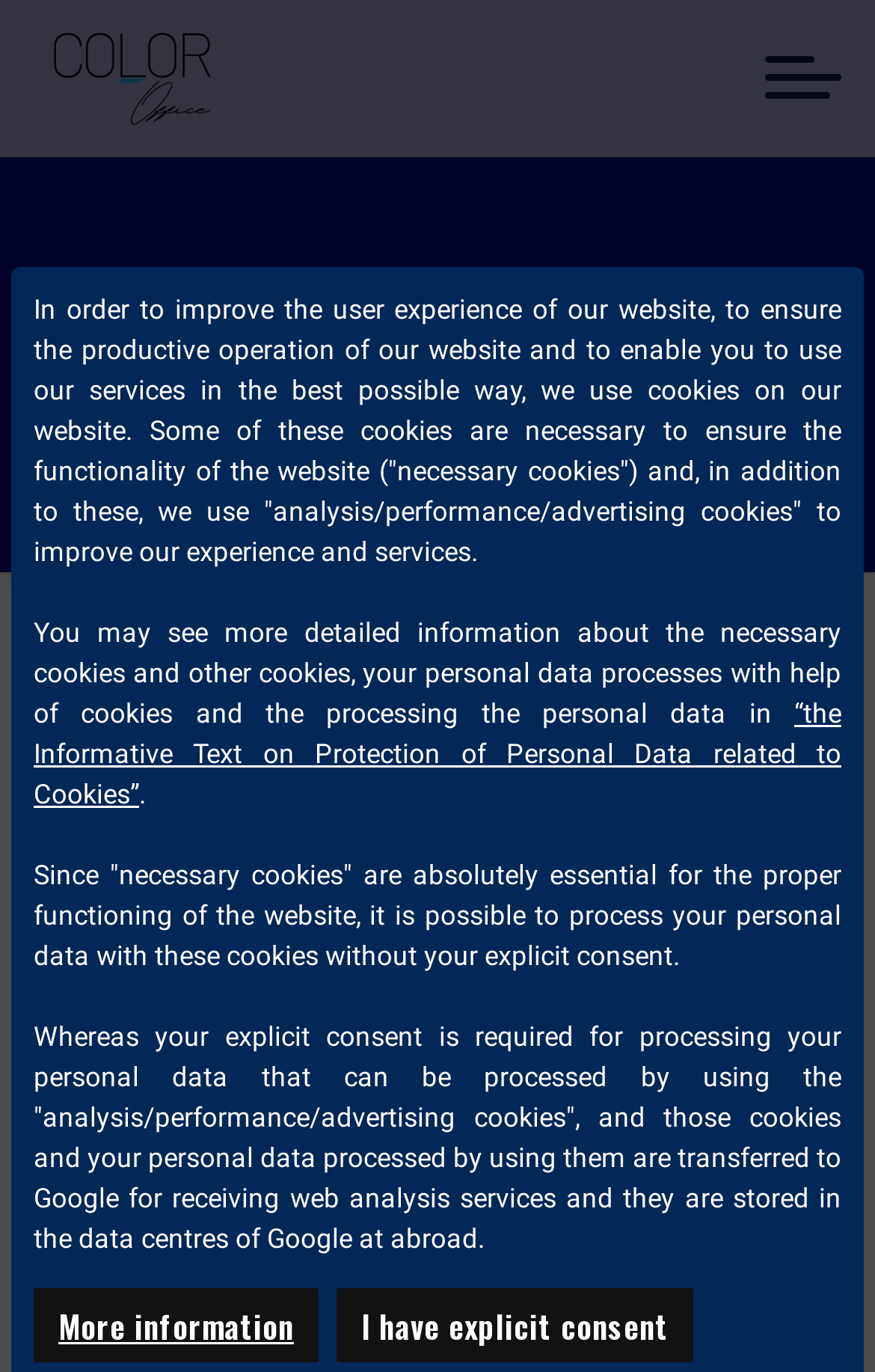Specify the bounding box coordinates (top-left x, top-left y, bottom-right x, bottom-right y) of the UI element in the screenshot that matches this description: Home

[0.038, 0.328, 0.146, 0.359]